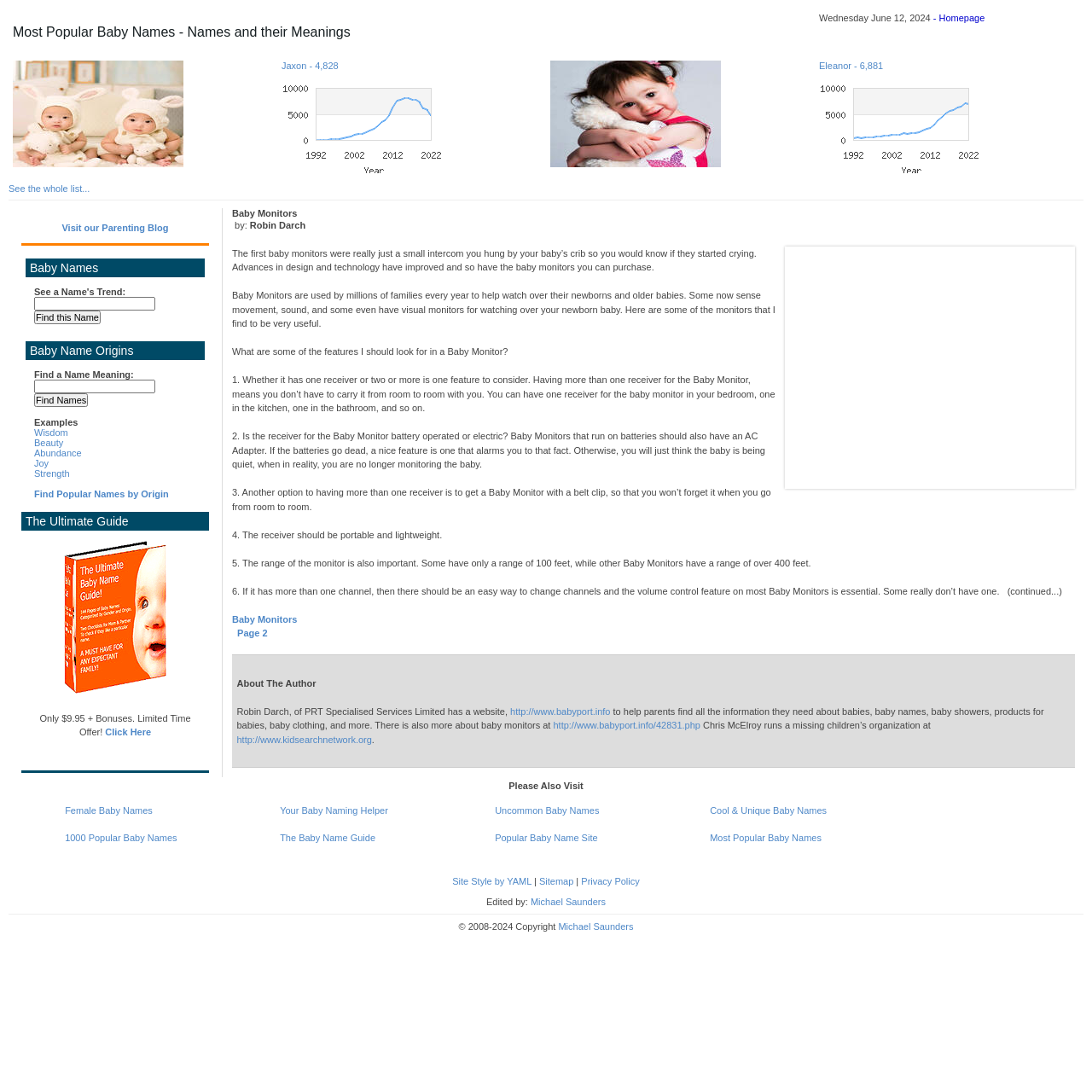Please indicate the bounding box coordinates for the clickable area to complete the following task: "Read about baby monitors". The coordinates should be specified as four float numbers between 0 and 1, i.e., [left, top, right, bottom].

[0.212, 0.19, 0.272, 0.2]